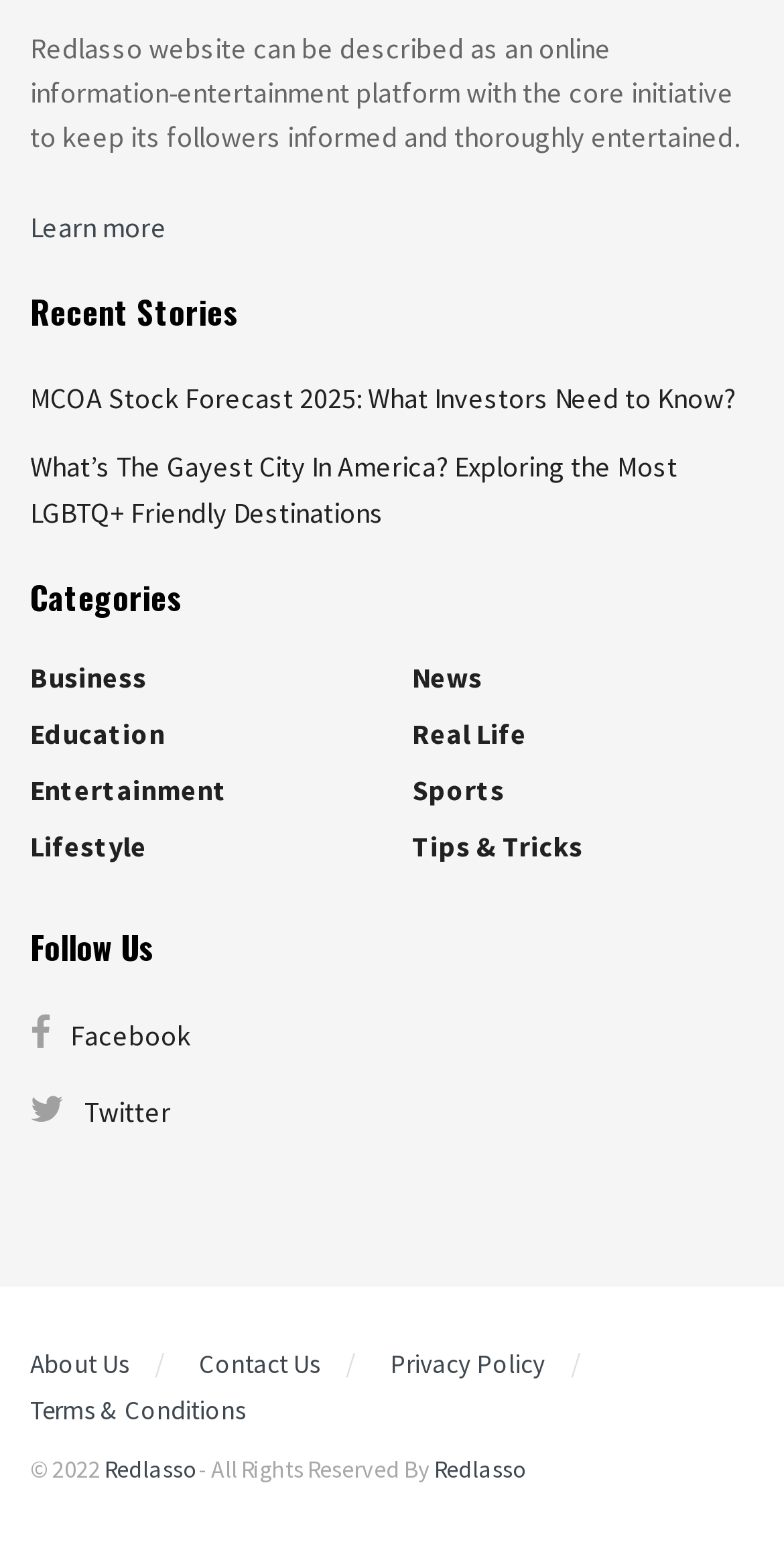Answer the question below using just one word or a short phrase: 
What is the name of the first recent story?

MCOA Stock Forecast 2025